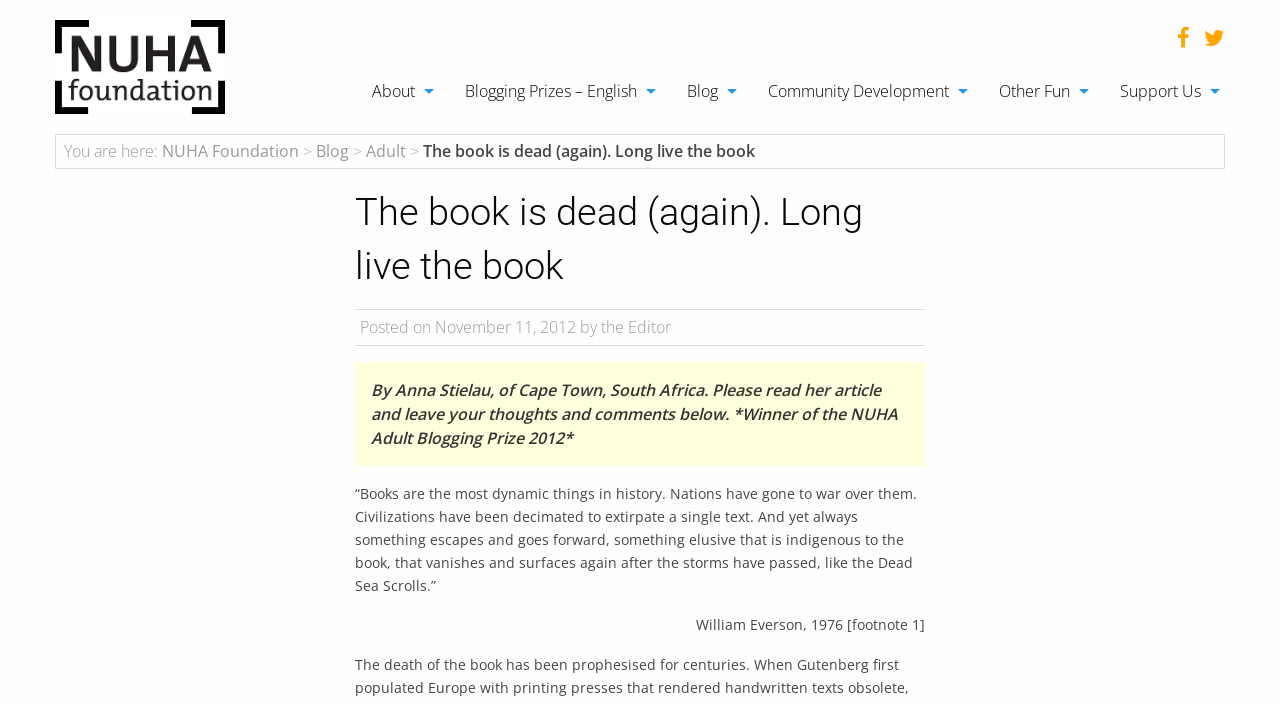Determine the primary headline of the webpage.

The book is dead (again). Long live the book